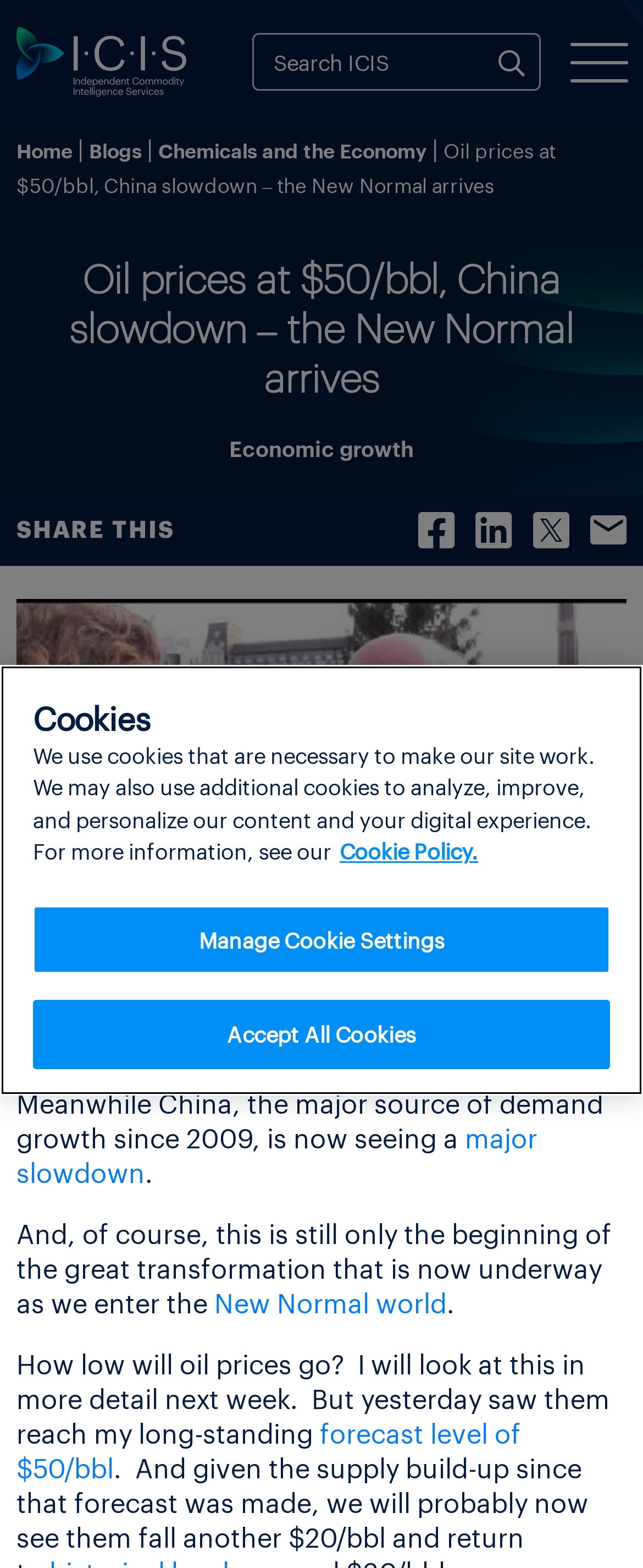Create an elaborate caption that covers all aspects of the webpage.

The webpage is about the "New Normal" in the oil industry, with a focus on the decline of oil prices to $50/bbl and China's slowdown. At the top left, there is a link to "ICIS Explore" accompanied by an image. Next to it, there is a search bar with a "Search ICIS" button. Below these elements, there is a breadcrumb navigation menu with links to "Home", "Blogs", and "Chemicals and the Economy".

The main content of the page is divided into sections. The first section has a heading that reads "Oil prices at $50/bbl, China slowdown – the New Normal arrives" and is followed by a link to "Economic growth". Below this, there is a section with the author's name and date, "BY PAUL HODGES ON 07-JAN-2015". 

The next section has a "SHARE THIS" label, accompanied by four social media links. Below this, there is a link to a YouTube video, "YouTube Jan15", which is accompanied by an image. The main article begins with the text "Welcome to the New Normal. The Great Unwinding of policymaker stimulus has led global oil prices to drop back to $50/bbl. Meanwhile China, the major source of demand growth since..." and continues with several paragraphs discussing the impact of the oil price drop and China's slowdown.

At the bottom of the page, there is a "Cookies" section, which is a modal dialog box that provides information about the website's cookie policy. It has buttons to "Manage Cookie Settings" and "Accept All Cookies".